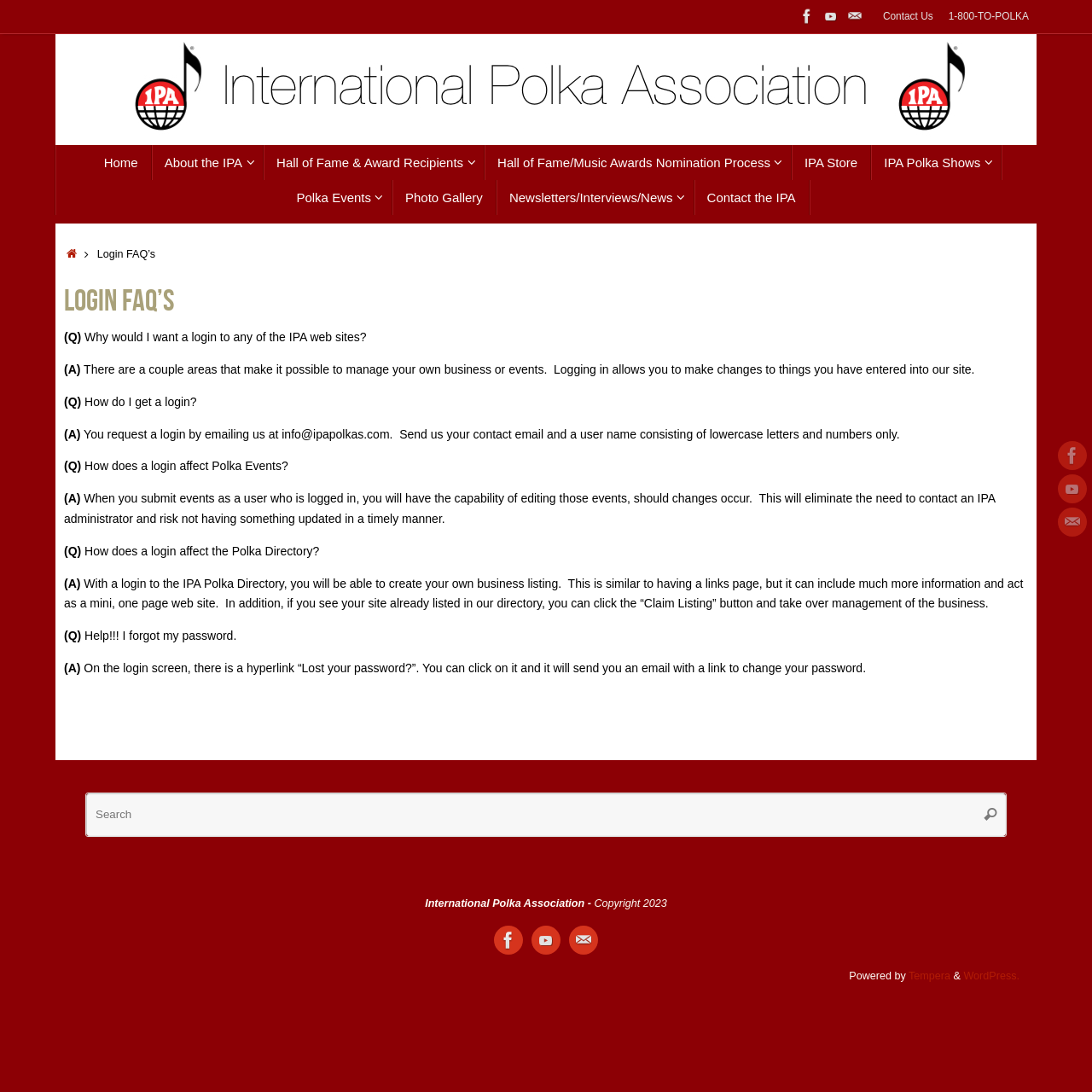Can you specify the bounding box coordinates of the area that needs to be clicked to fulfill the following instruction: "View IPA Store"?

[0.725, 0.133, 0.798, 0.165]